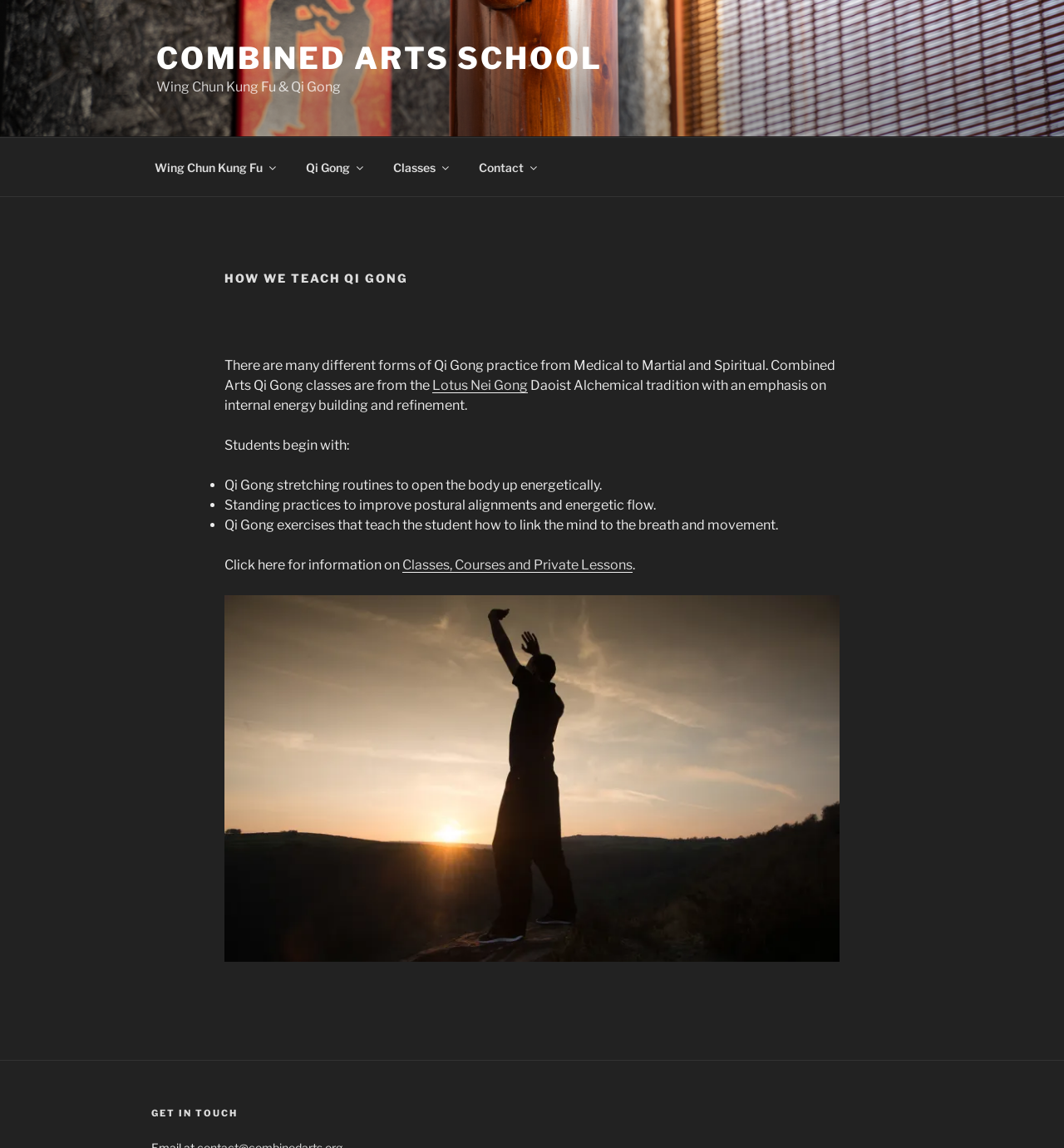What is the location of the Combined Arts School?
Answer the question using a single word or phrase, according to the image.

Hebden Bridge